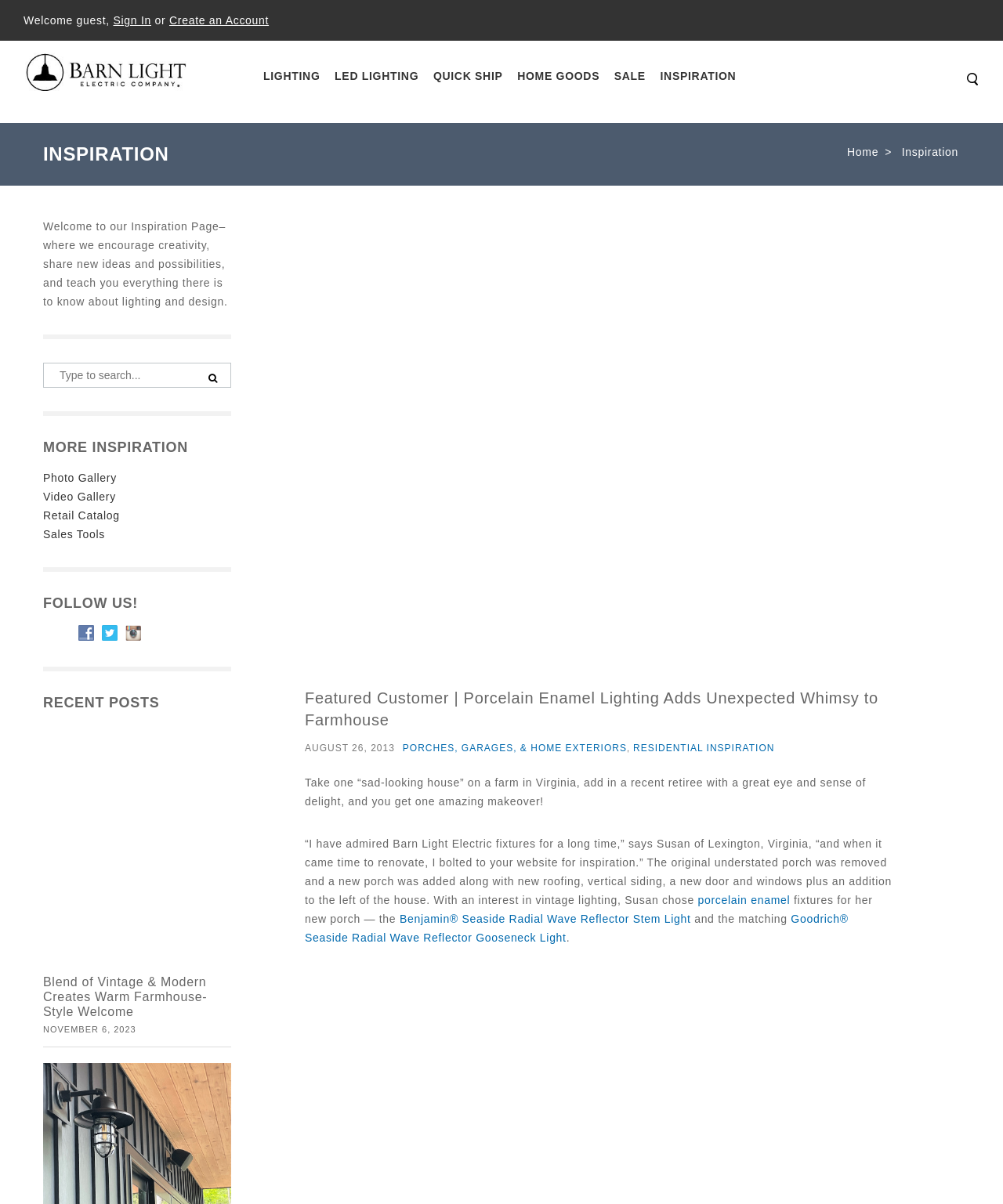Predict the bounding box coordinates of the UI element that matches this description: "Sale". The coordinates should be in the format [left, top, right, bottom] with each value between 0 and 1.

[0.607, 0.05, 0.649, 0.075]